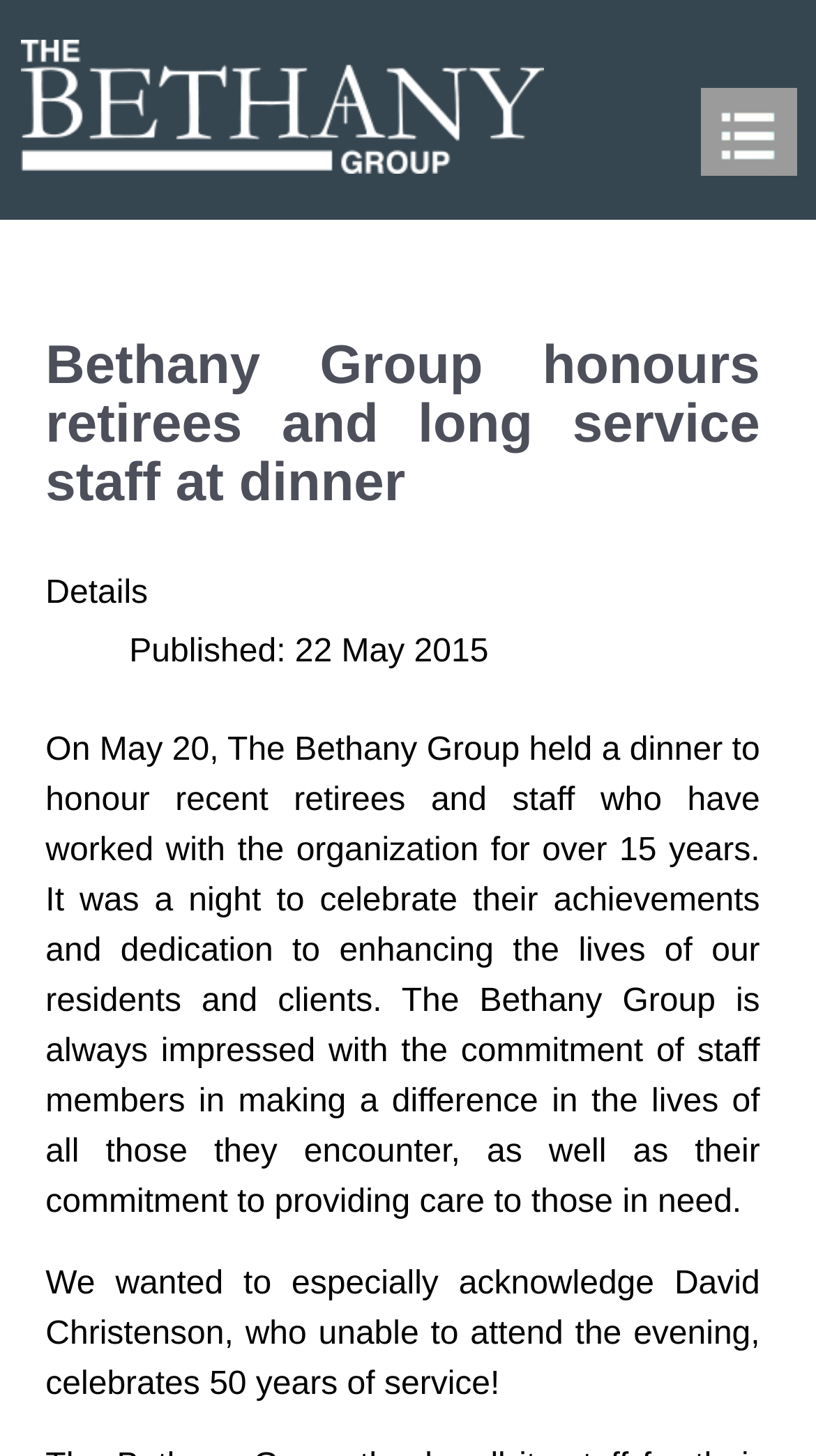Please study the image and answer the question comprehensively:
What is the purpose of the Bethany Group?

The webpage states that the Bethany Group is committed to enhancing the lives of its residents and clients, and that its staff members make a difference in the lives of all those they encounter.